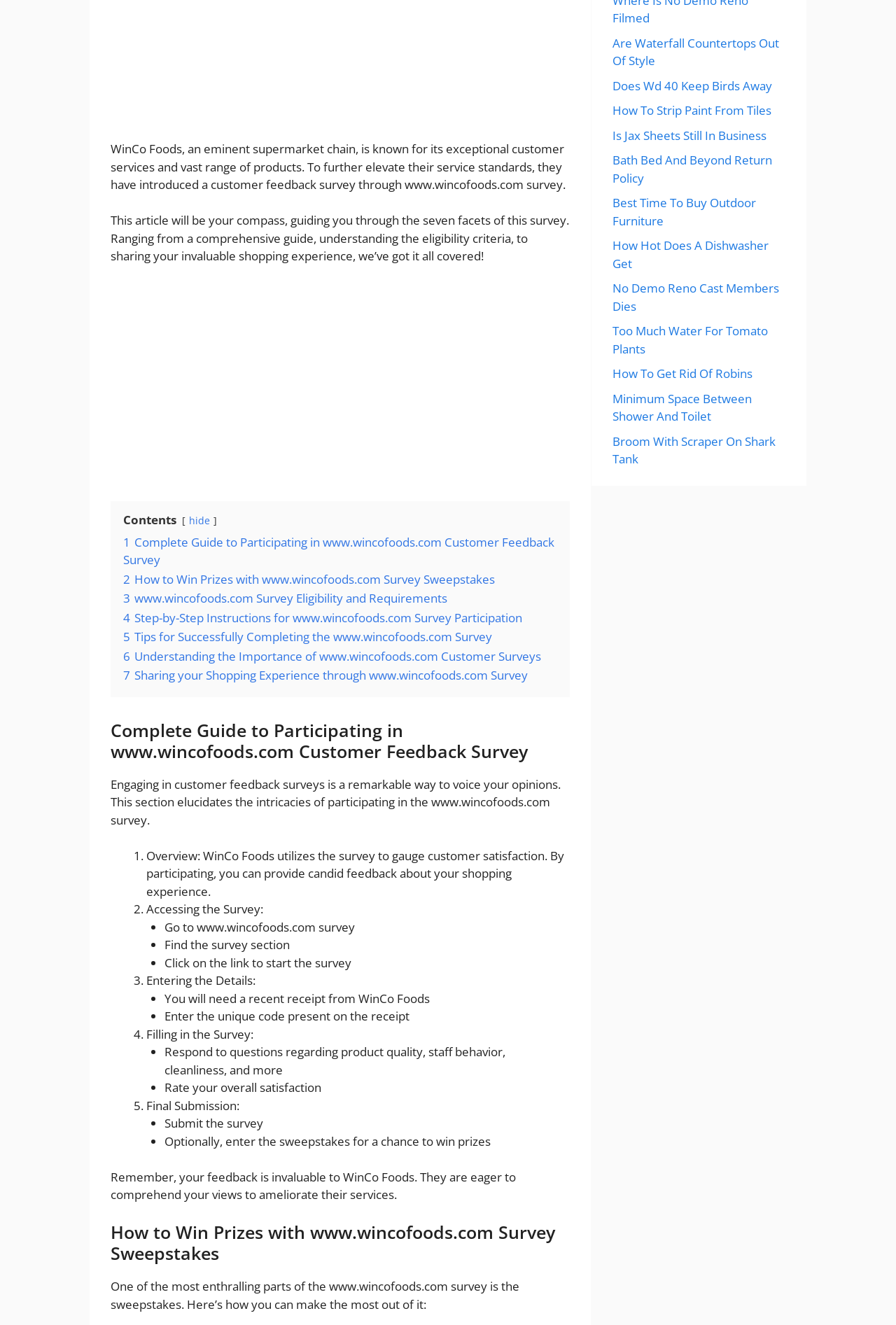Locate the bounding box of the UI element based on this description: "aria-label="Advertisement" name="aswift_3" title="Advertisement"". Provide four float numbers between 0 and 1 as [left, top, right, bottom].

[0.123, 0.214, 0.636, 0.362]